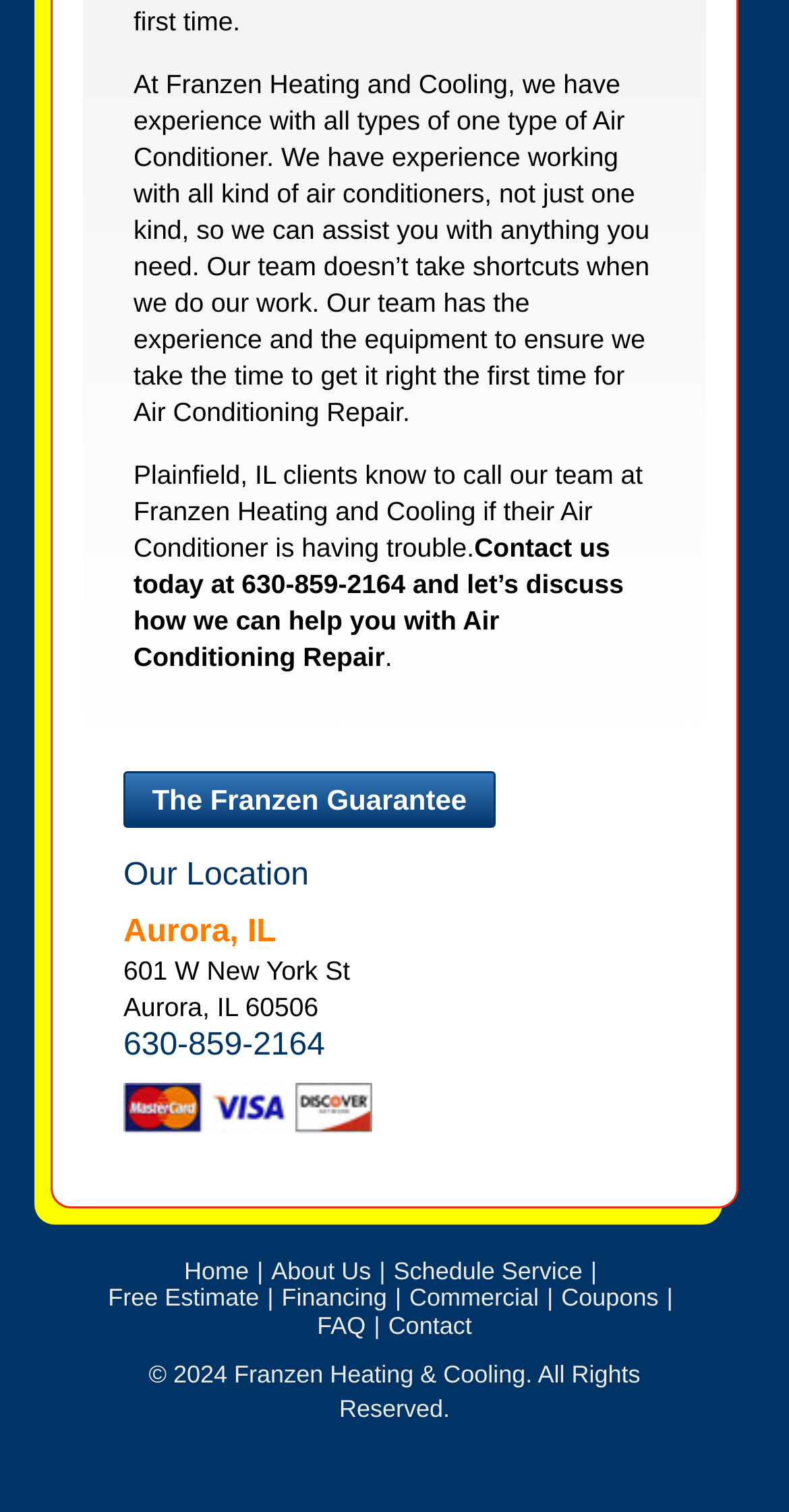Please specify the bounding box coordinates of the element that should be clicked to execute the given instruction: 'Go to Home page'. Ensure the coordinates are four float numbers between 0 and 1, expressed as [left, top, right, bottom].

[0.233, 0.831, 0.315, 0.85]